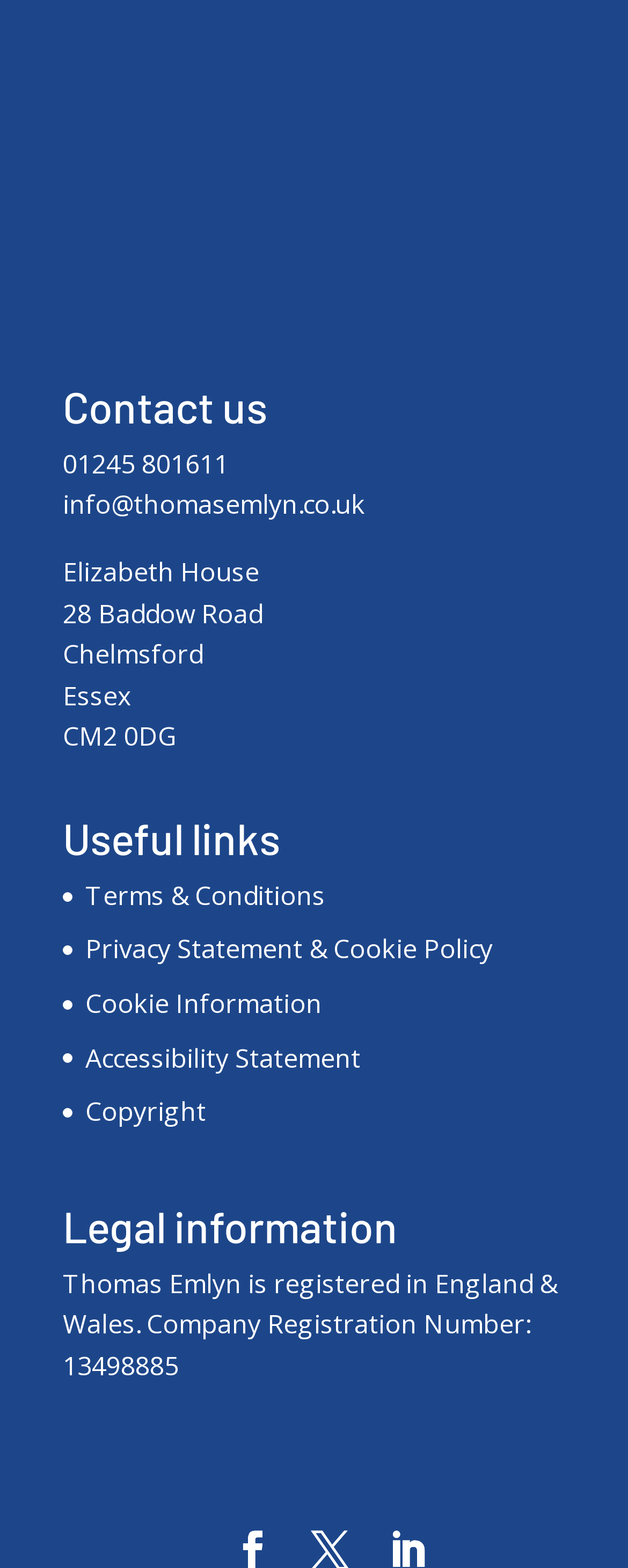How many links are under 'Useful links'?
Provide a short answer using one word or a brief phrase based on the image.

4